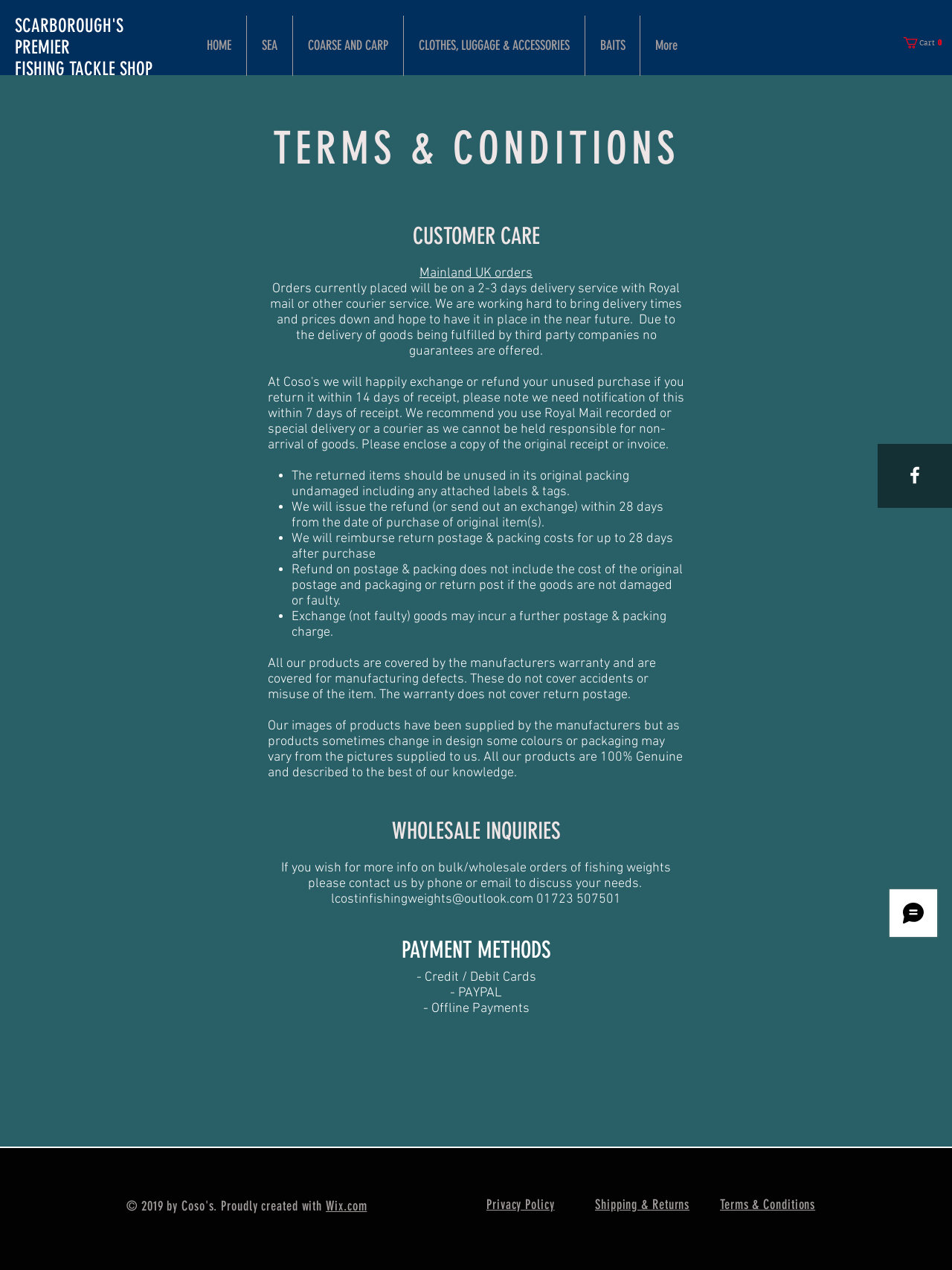How can wholesale inquiries be made?
Look at the image and provide a short answer using one word or a phrase.

By phone or email